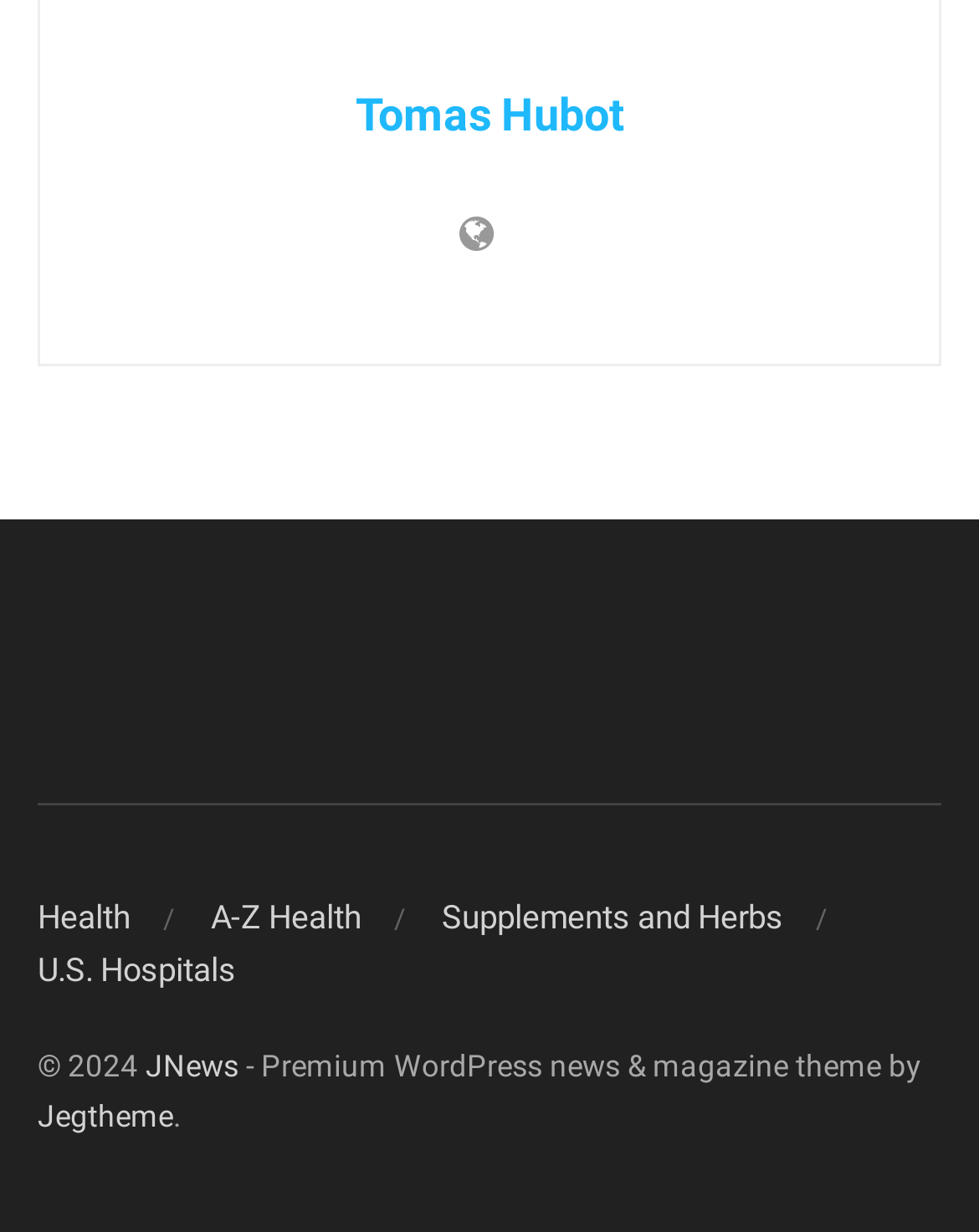Answer this question using a single word or a brief phrase:
What is the name of the website owner?

Tomas Hubot